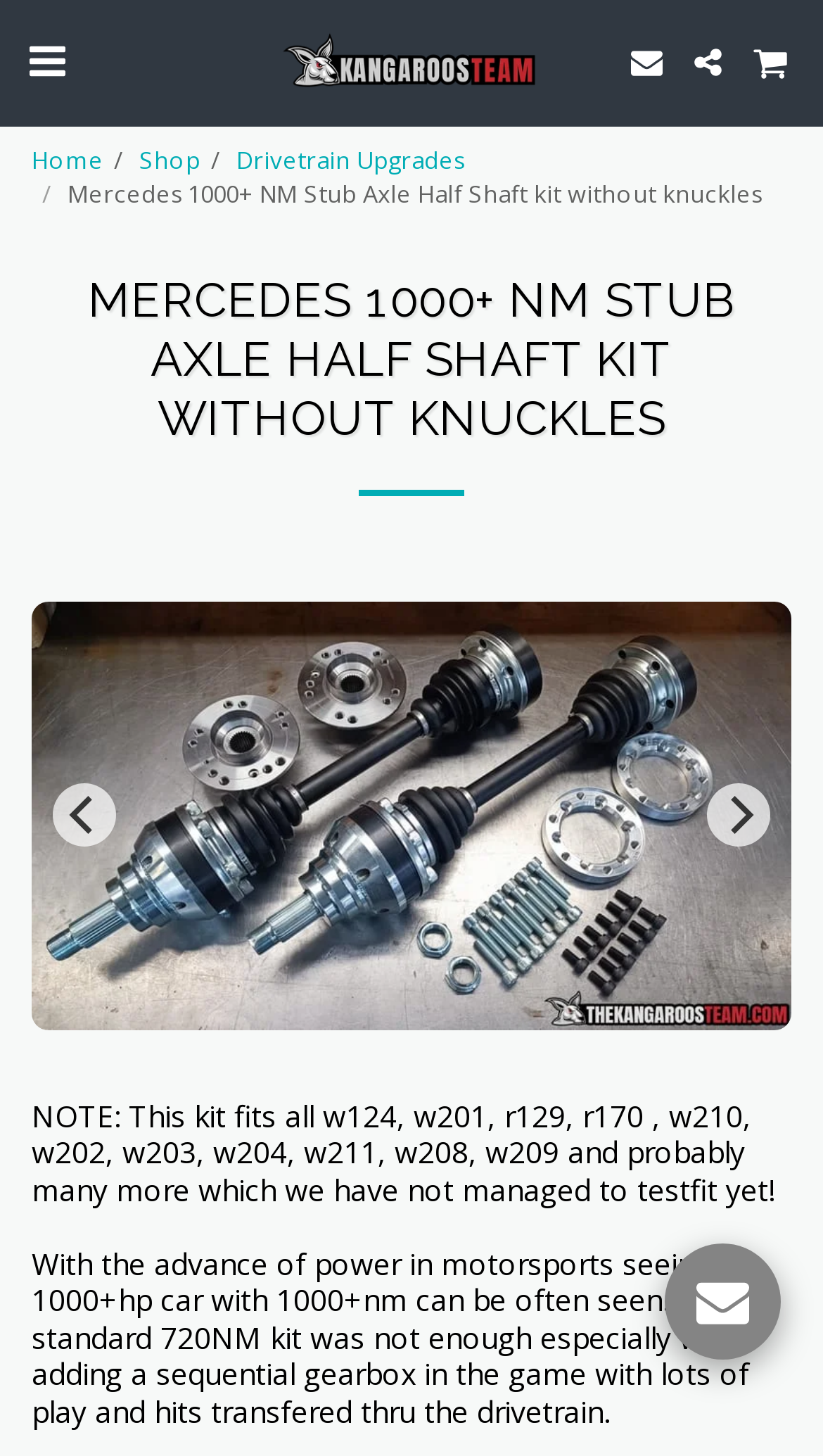Locate the bounding box coordinates of the element to click to perform the following action: 'Click the previous button'. The coordinates should be given as four float values between 0 and 1, in the form of [left, top, right, bottom].

[0.064, 0.538, 0.141, 0.582]